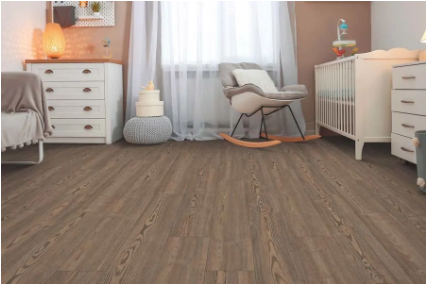What is the tone of the flooring?
Using the information from the image, provide a comprehensive answer to the question.

The caption describes the flooring as having a warm brown tone, which adds warmth to the room and complements the natural wood grain texture.